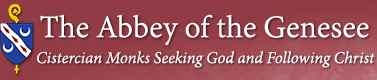Respond to the question below with a concise word or phrase:
What tone does the background of the emblematic header evoke?

A sense of peace and contemplation